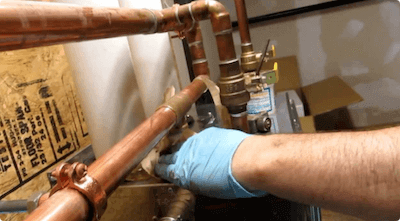Answer this question using a single word or a brief phrase:
What are the cardboard boxes stacked in the background?

In a workshop or maintenance area